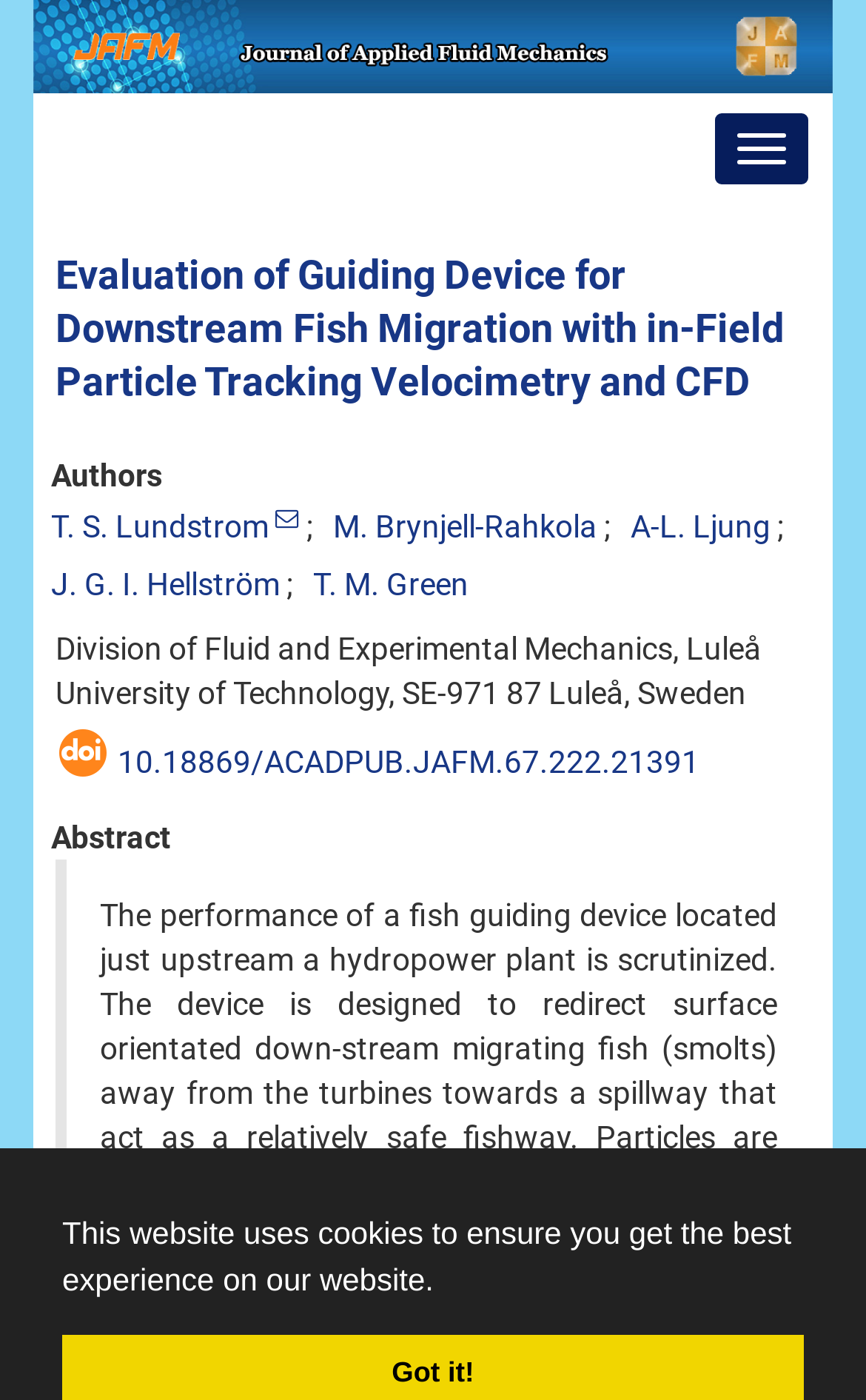Using the element description: "T. M. Green", determine the bounding box coordinates for the specified UI element. The coordinates should be four float numbers between 0 and 1, [left, top, right, bottom].

[0.362, 0.405, 0.541, 0.43]